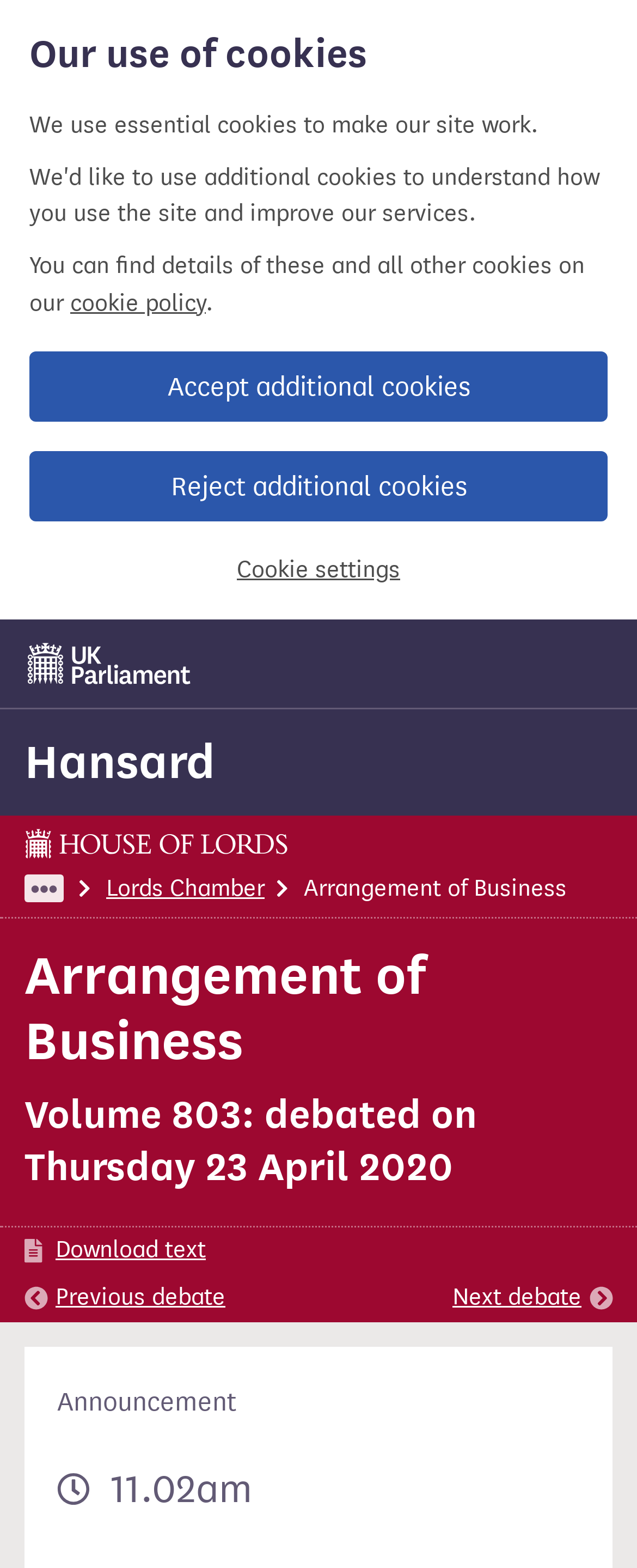Locate the UI element described as follows: "aria-label="View Shopping Cart, empty"". Return the bounding box coordinates as four float numbers between 0 and 1 in the order [left, top, right, bottom].

None